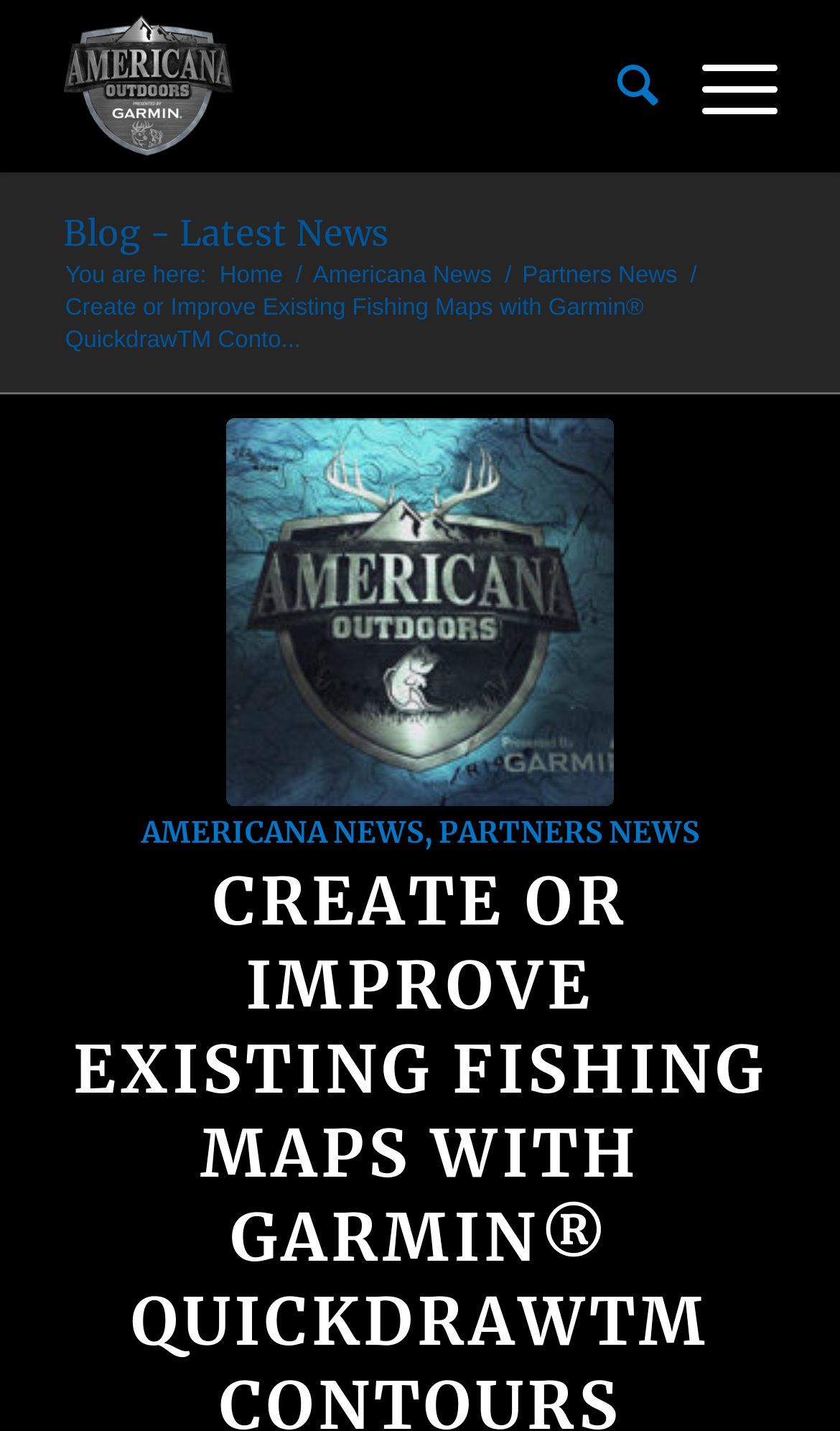Please predict the bounding box coordinates of the element's region where a click is necessary to complete the following instruction: "Click on Wine Pairings". The coordinates should be represented by four float numbers between 0 and 1, i.e., [left, top, right, bottom].

None